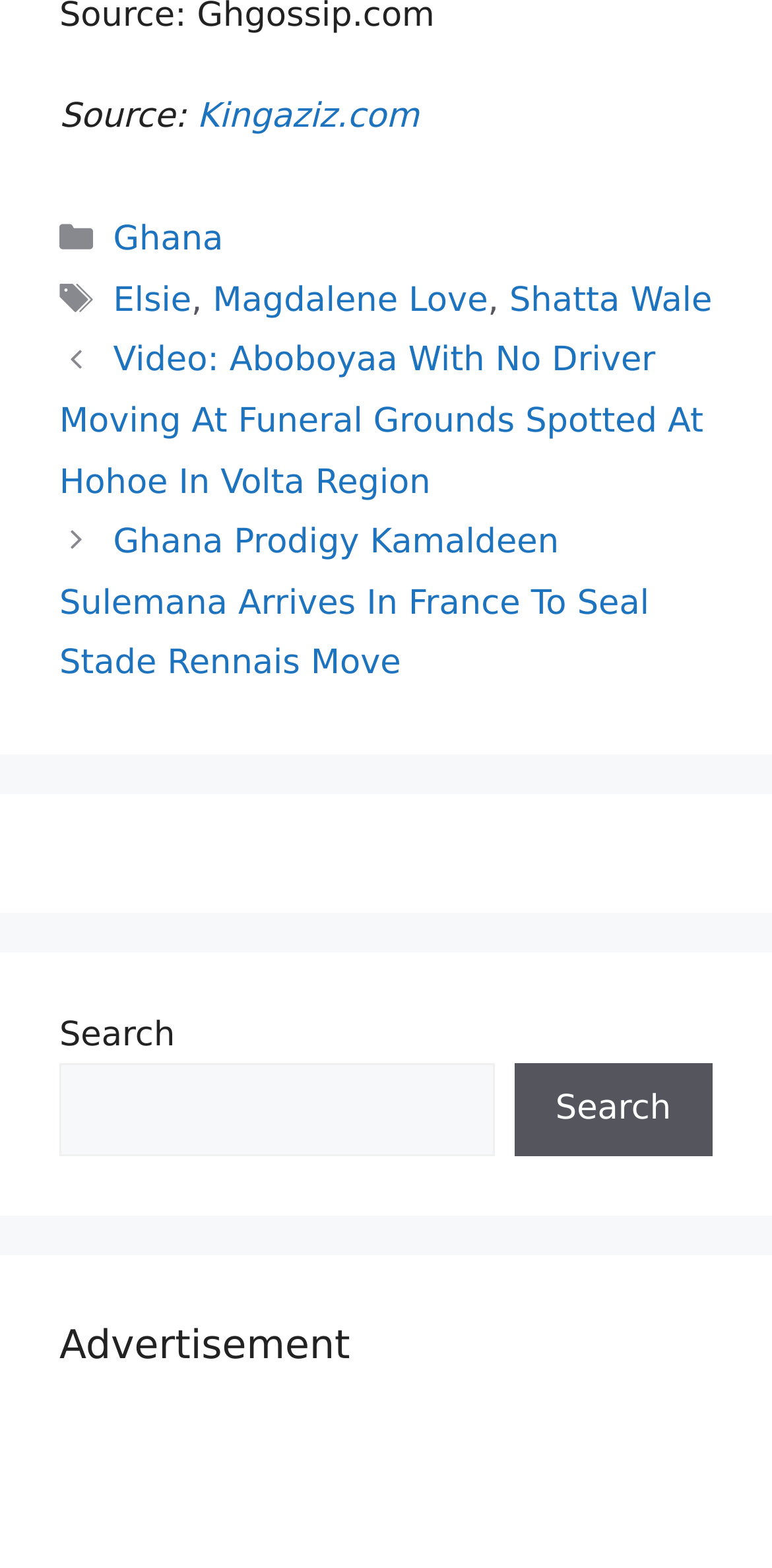Determine the bounding box of the UI component based on this description: "Search". The bounding box coordinates should be four float values between 0 and 1, i.e., [left, top, right, bottom].

[0.666, 0.677, 0.923, 0.737]